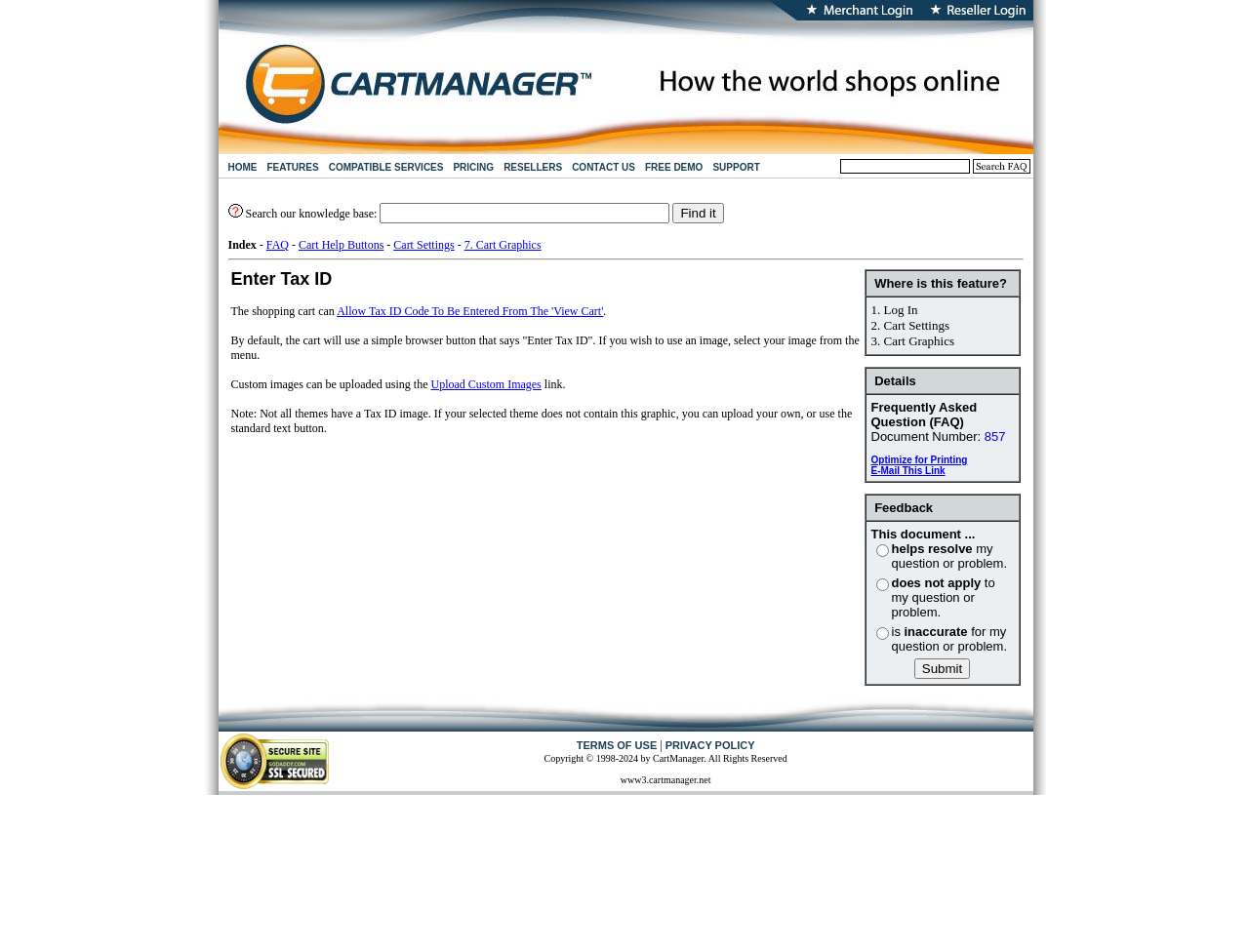Determine the bounding box coordinates for the HTML element mentioned in the following description: "PRIVACY POLICY". The coordinates should be a list of four floats ranging from 0 to 1, represented as [left, top, right, bottom].

[0.533, 0.776, 0.604, 0.788]